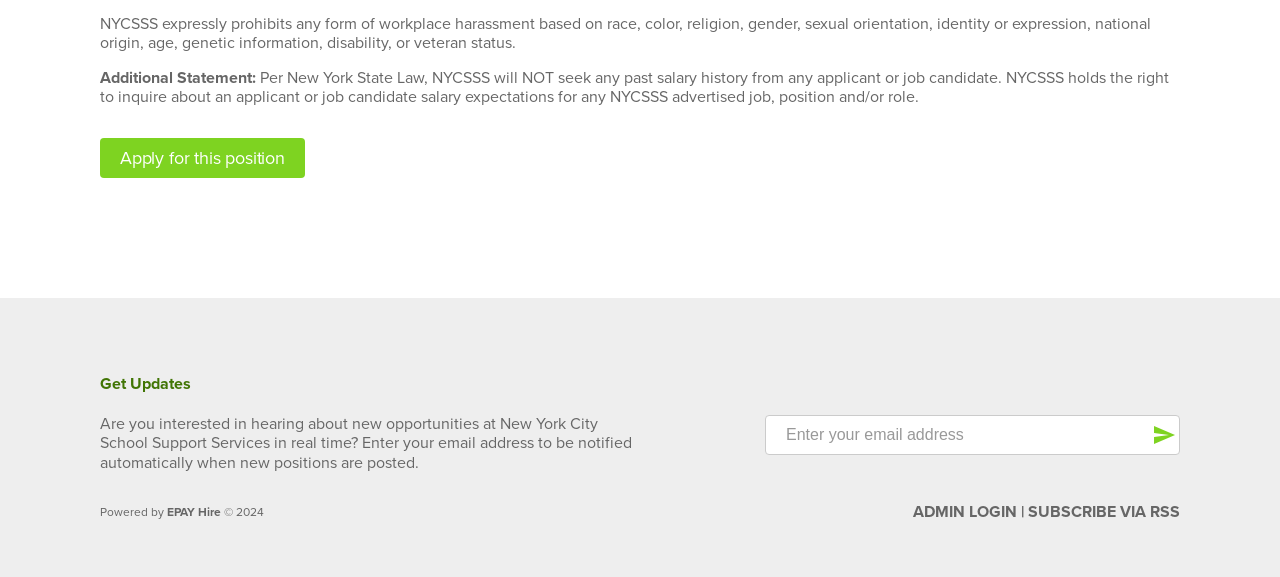Identify the bounding box for the UI element specified in this description: "EPAY Hire". The coordinates must be four float numbers between 0 and 1, formatted as [left, top, right, bottom].

[0.13, 0.875, 0.173, 0.899]